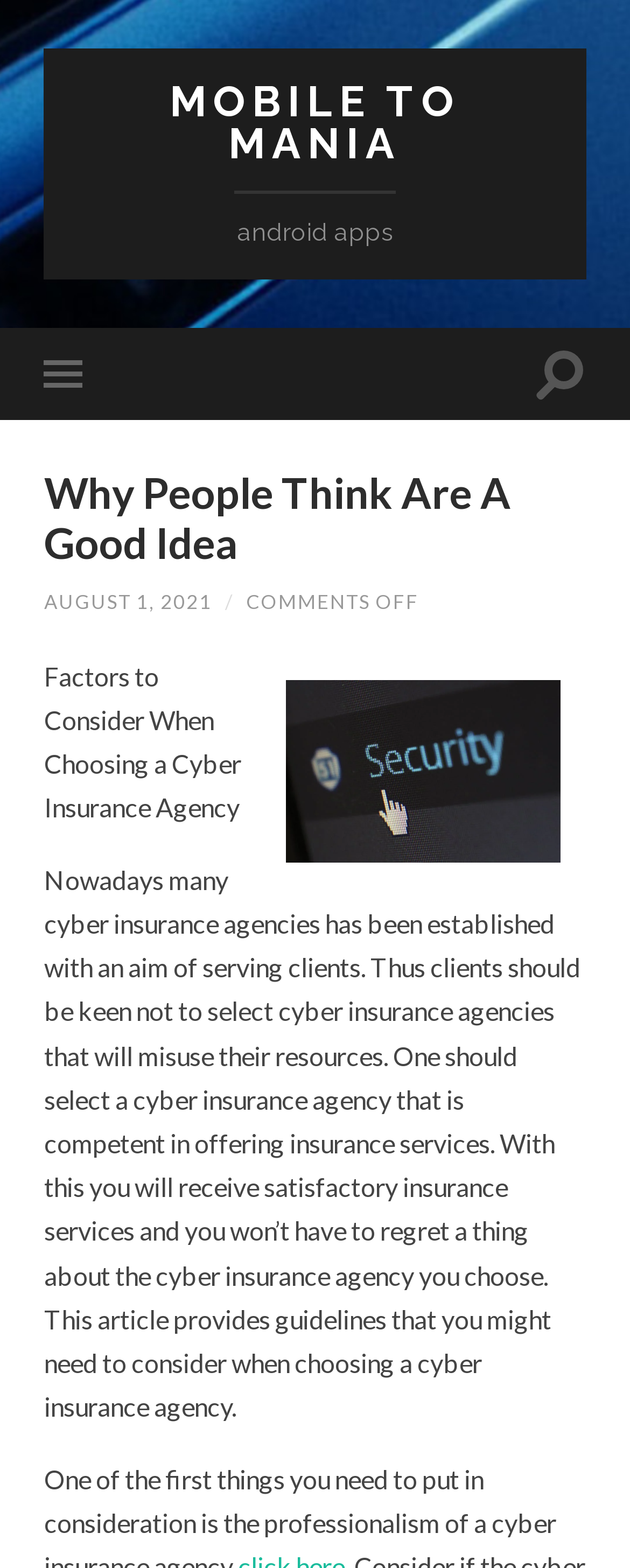Summarize the webpage comprehensively, mentioning all visible components.

The webpage appears to be an article or blog post discussing the topic of why people think mobile apps are a good idea. At the top of the page, there is a large heading "MOBILE TO MANIA" with a link underneath it. Below this, there is a smaller heading "android apps". 

On the left side of the page, there are two buttons, one above the other. The first heading "Why People Think Are A Good Idea" is located below these buttons, with a link underneath it. The date "AUGUST 1, 2021" is written to the right of this link, followed by a forward slash and the text "COMMENTS OFF". 

Further down the page, there is a paragraph of text that starts with "ON WHY PEOPLE THINK ARE A GOOD IDEA". To the left of this text, there is an image. Below the image, there is a heading "Factors to Consider When Choosing a Cyber Insurance Agency", followed by a long paragraph of text that discusses the importance of selecting a competent cyber insurance agency.